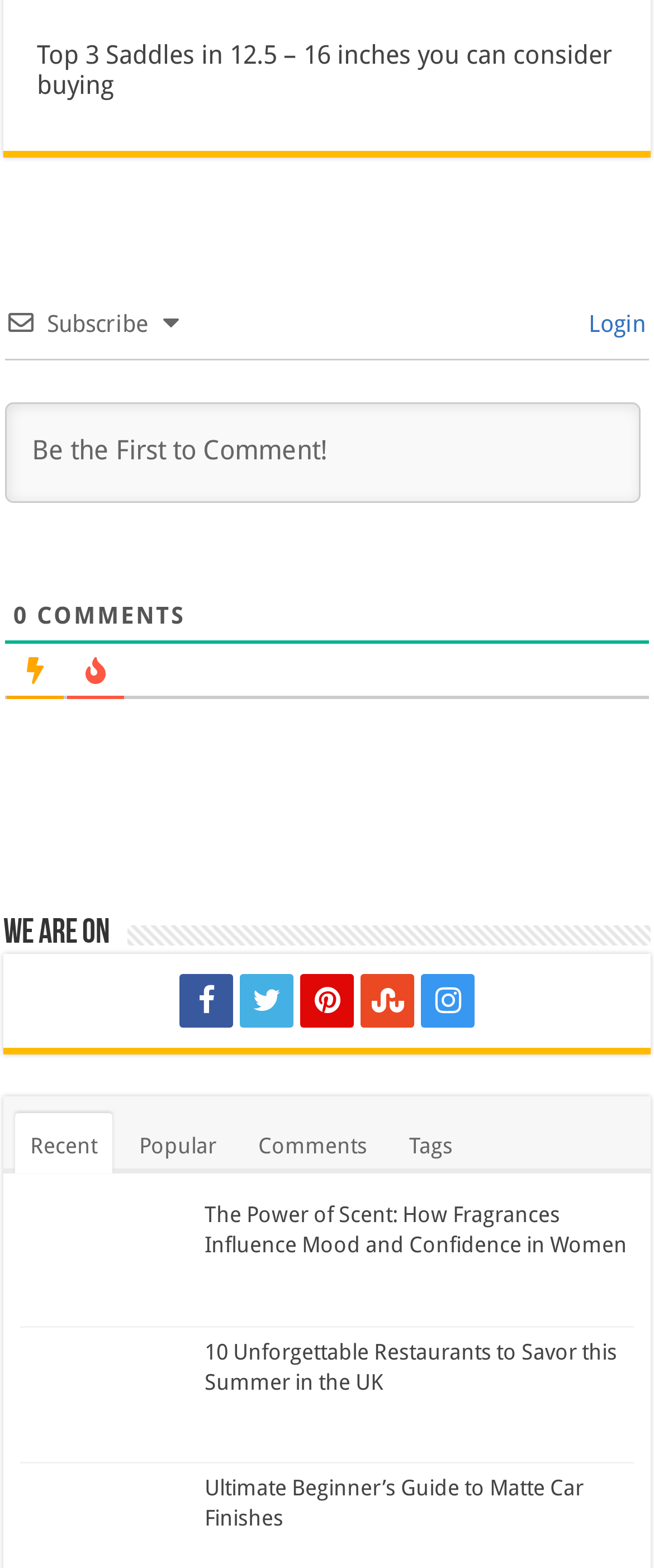Please give a short response to the question using one word or a phrase:
What is the theme of the third article?

Car finishes